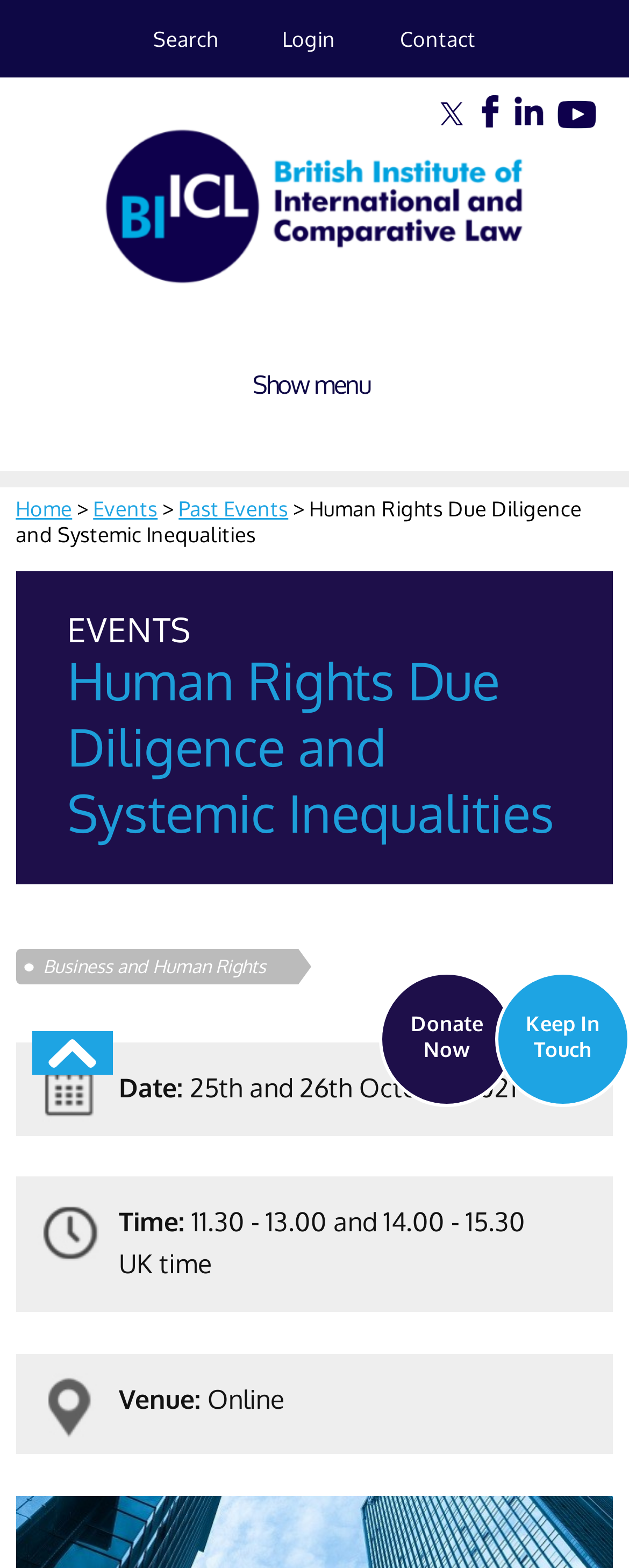What is the theme of the conference?
Refer to the image and answer the question using a single word or phrase.

Human Rights Due Diligence and Systemic Inequalities